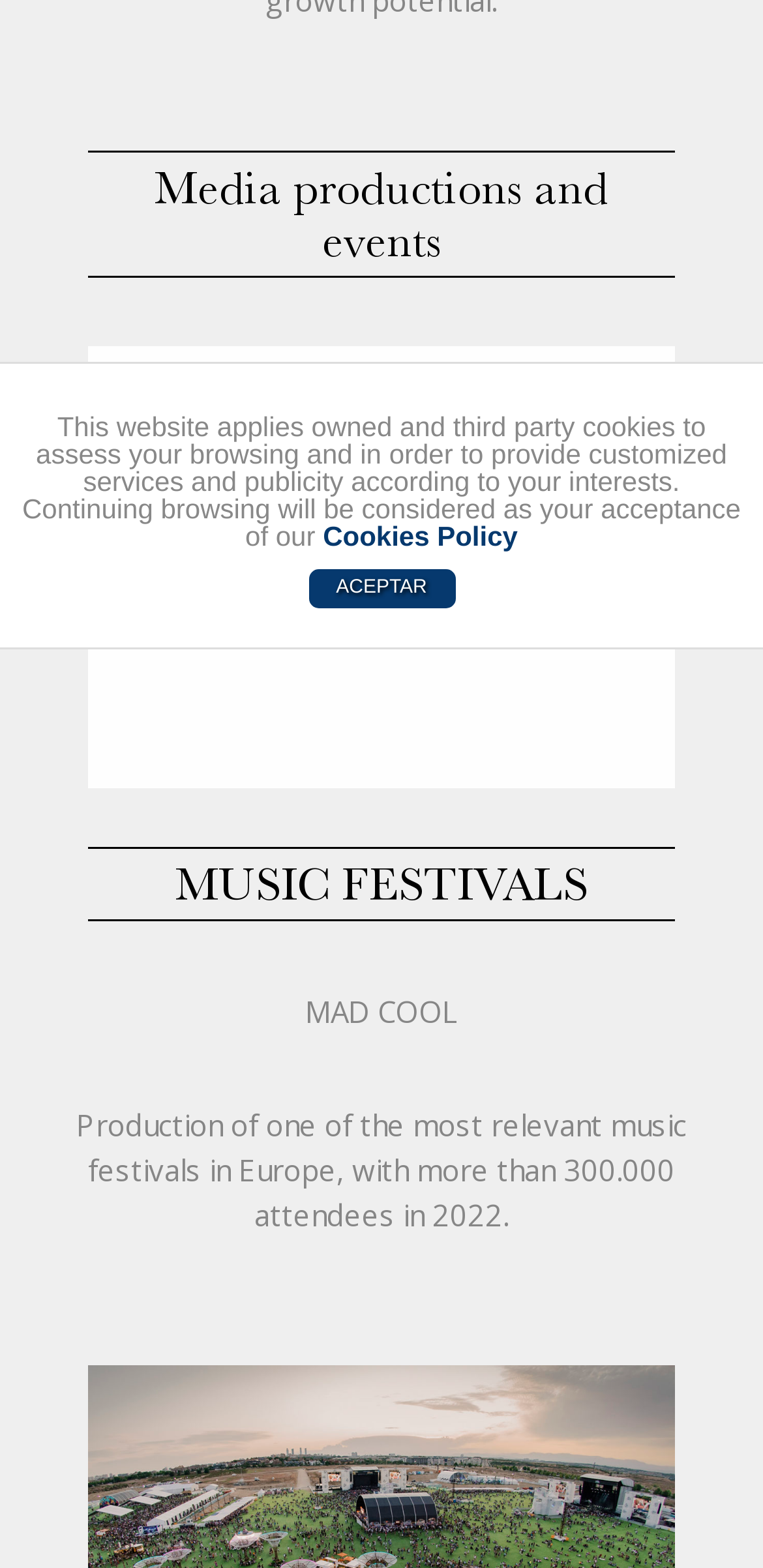Specify the bounding box coordinates (top-left x, top-left y, bottom-right x, bottom-right y) of the UI element in the screenshot that matches this description: ACEPTAR

[0.404, 0.363, 0.596, 0.388]